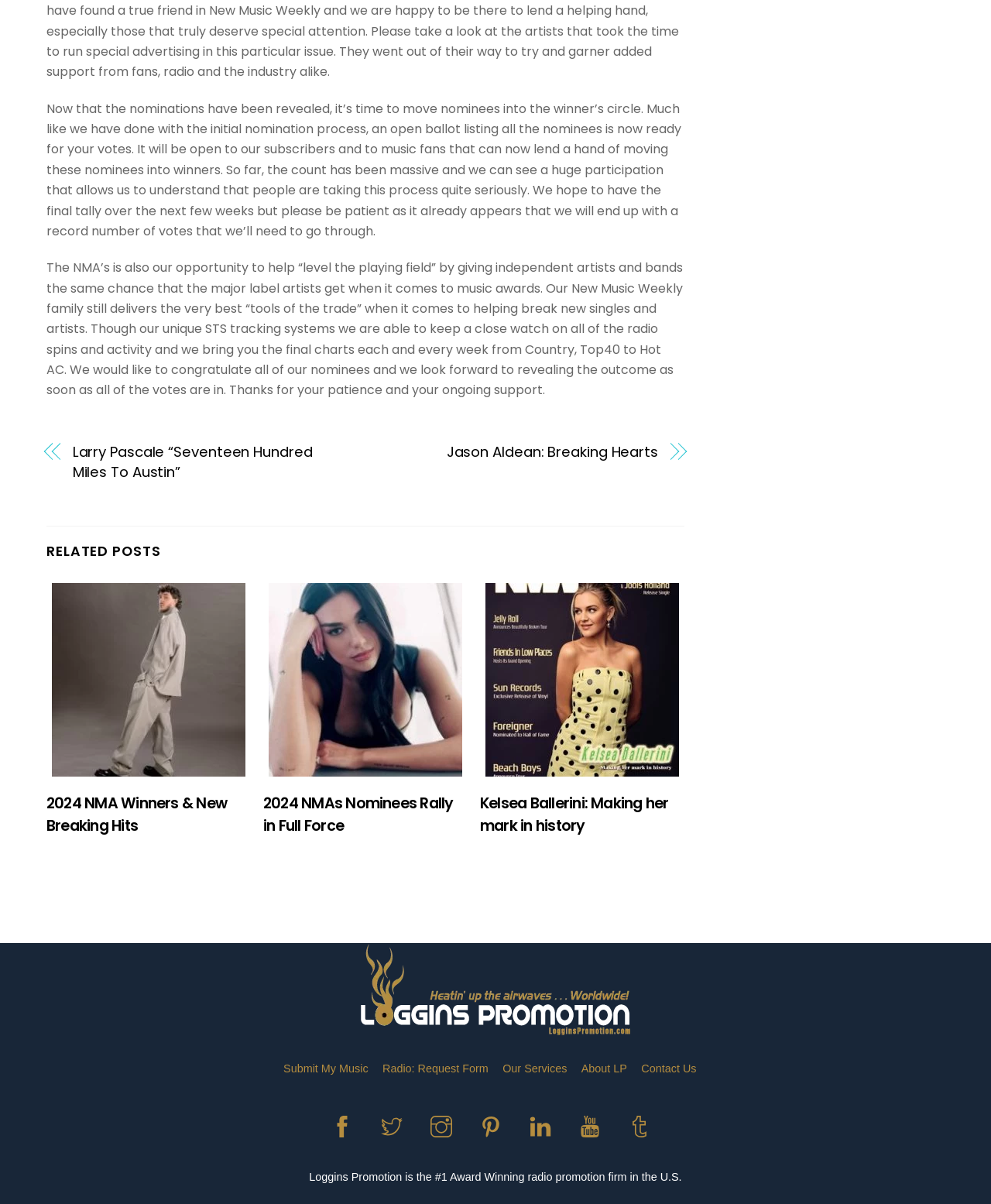Given the element description Jason Aldean: Breaking Hearts, specify the bounding box coordinates of the corresponding UI element in the format (top-left x, top-left y, bottom-right x, bottom-right y). All values must be between 0 and 1.

[0.388, 0.367, 0.664, 0.384]